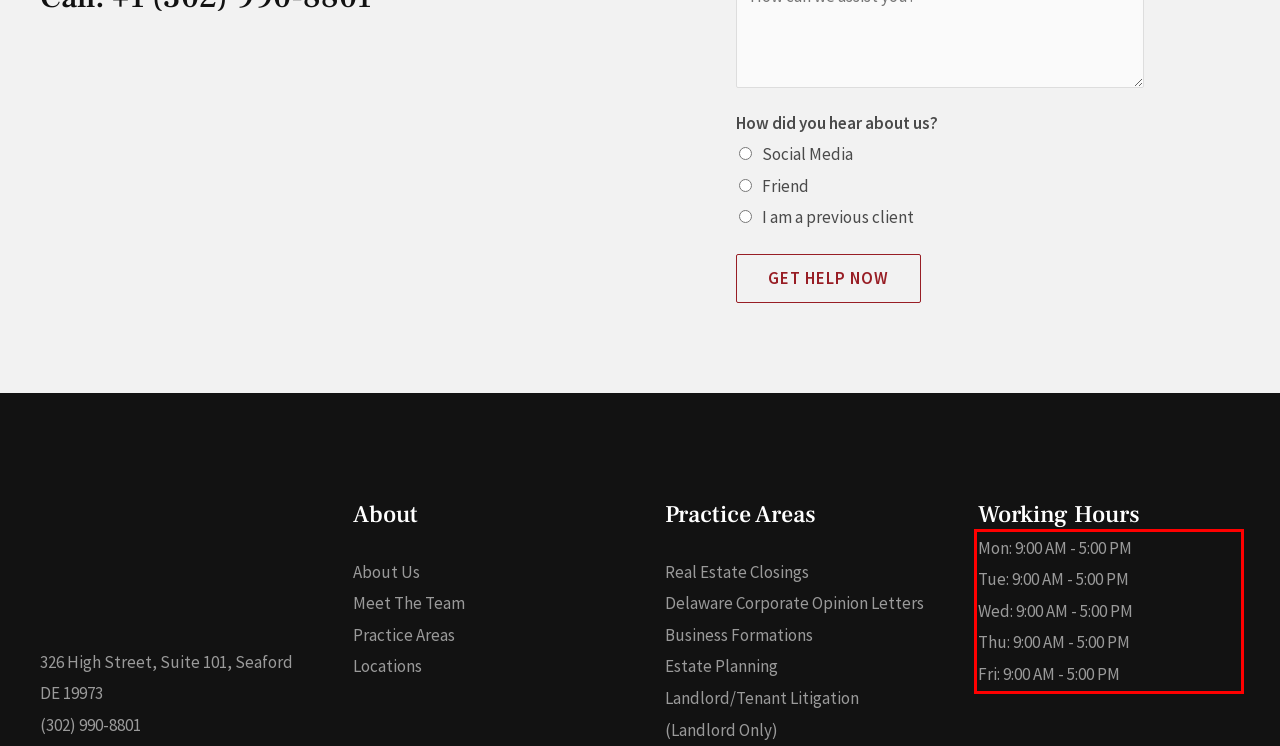There is a UI element on the webpage screenshot marked by a red bounding box. Extract and generate the text content from within this red box.

Mon: 9:00 AM - 5:00 PM Tue: 9:00 AM - 5:00 PM Wed: 9:00 AM - 5:00 PM Thu: 9:00 AM - 5:00 PM Fri: 9:00 AM - 5:00 PM